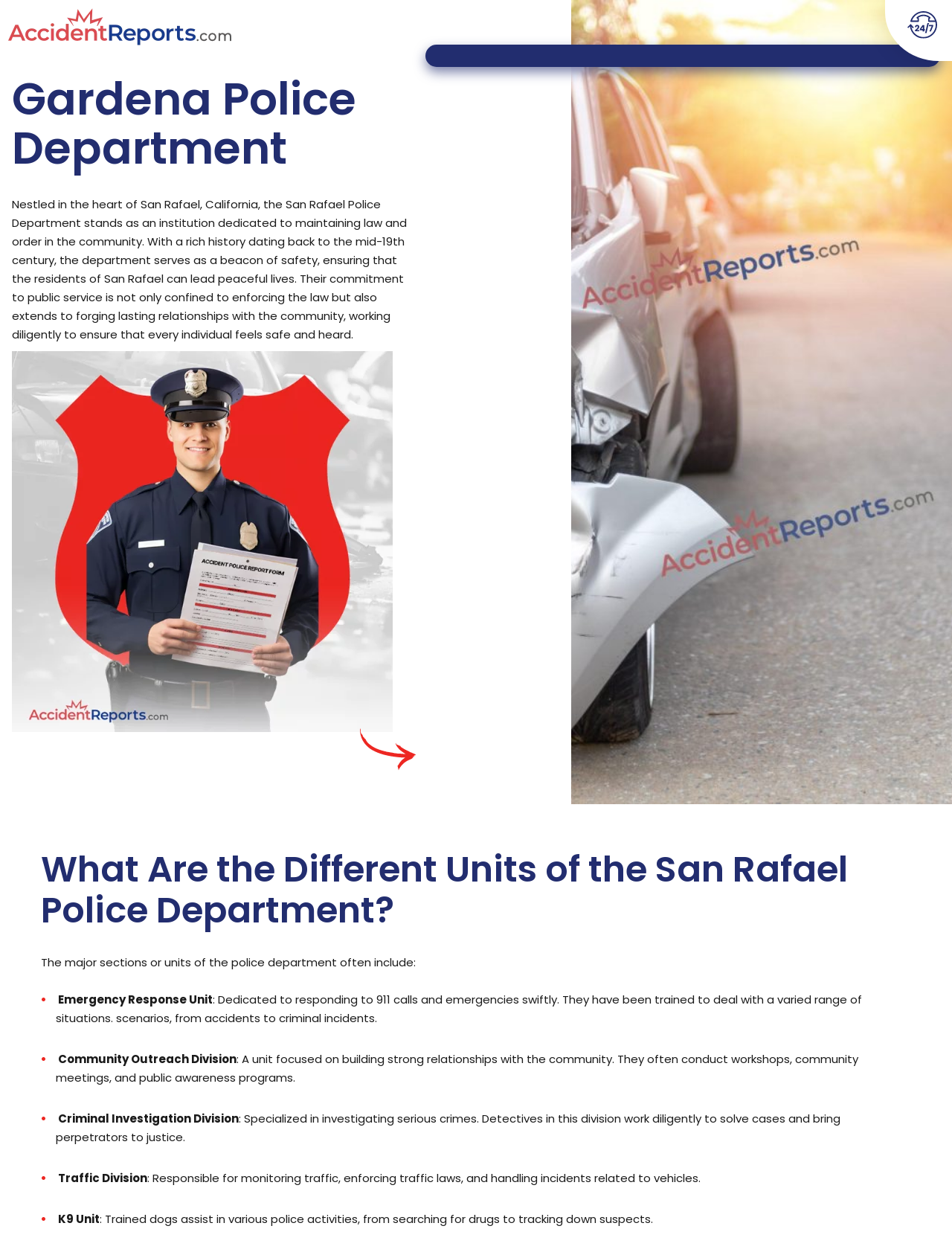Given the webpage screenshot, identify the bounding box of the UI element that matches this description: "alt="Accidentreports.com"".

[0.002, 0.006, 0.249, 0.037]